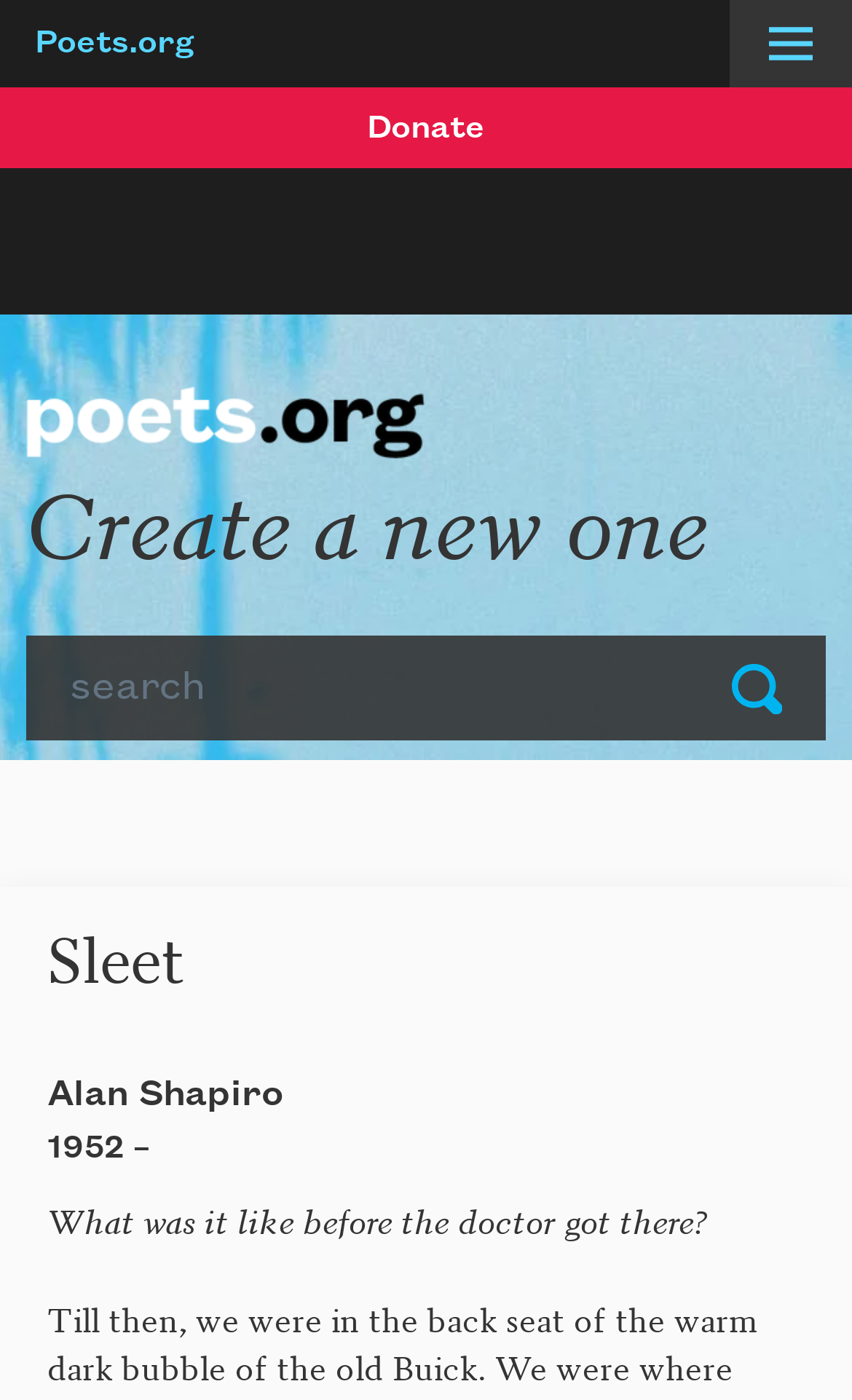Please determine the bounding box of the UI element that matches this description: parent_node: Submit name="combine" placeholder="search". The coordinates should be given as (top-left x, top-left y, bottom-right x, bottom-right y), with all values between 0 and 1.

[0.031, 0.454, 0.805, 0.529]